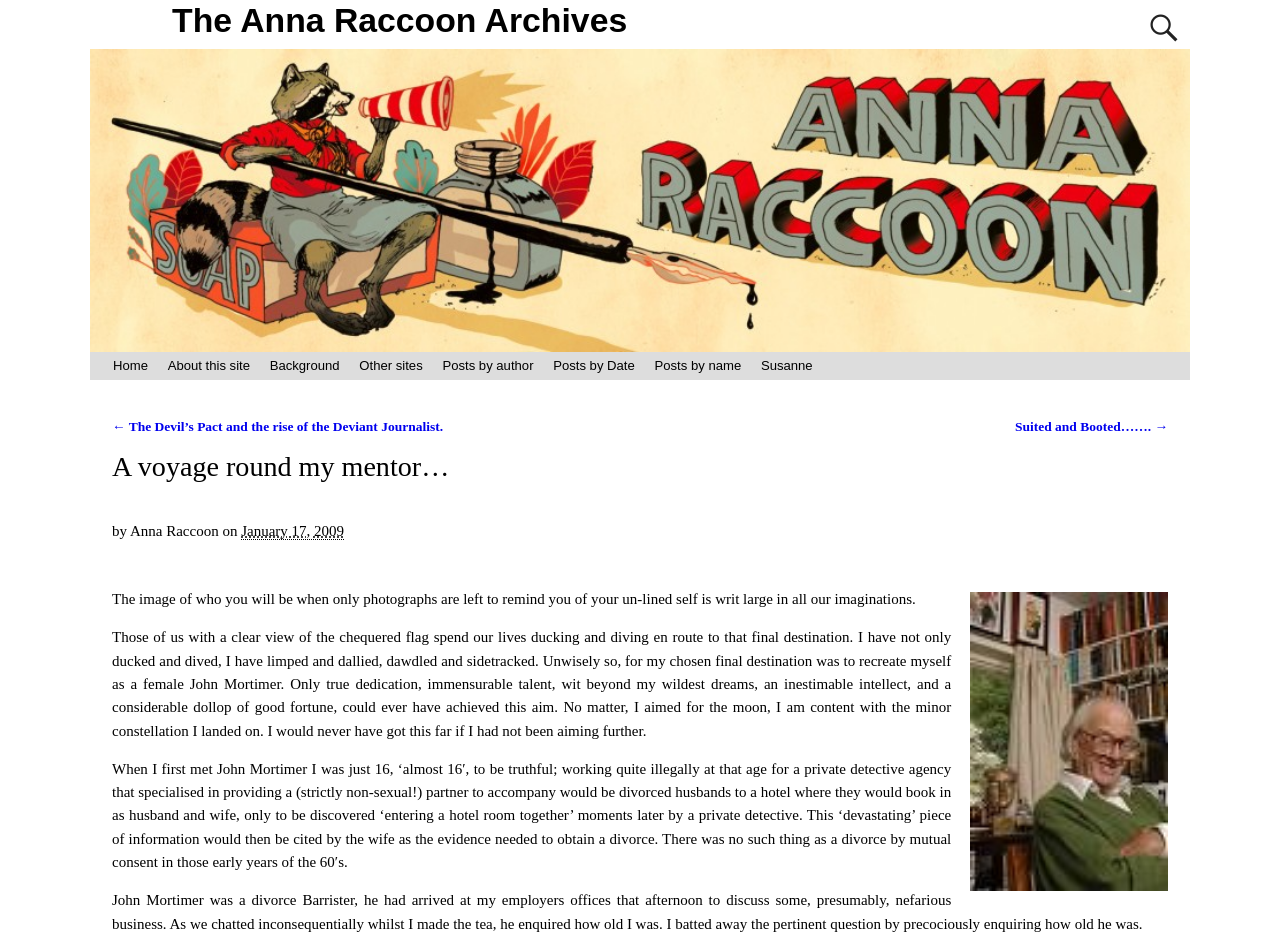Kindly provide the bounding box coordinates of the section you need to click on to fulfill the given instruction: "Search for something".

[0.894, 0.005, 0.922, 0.053]